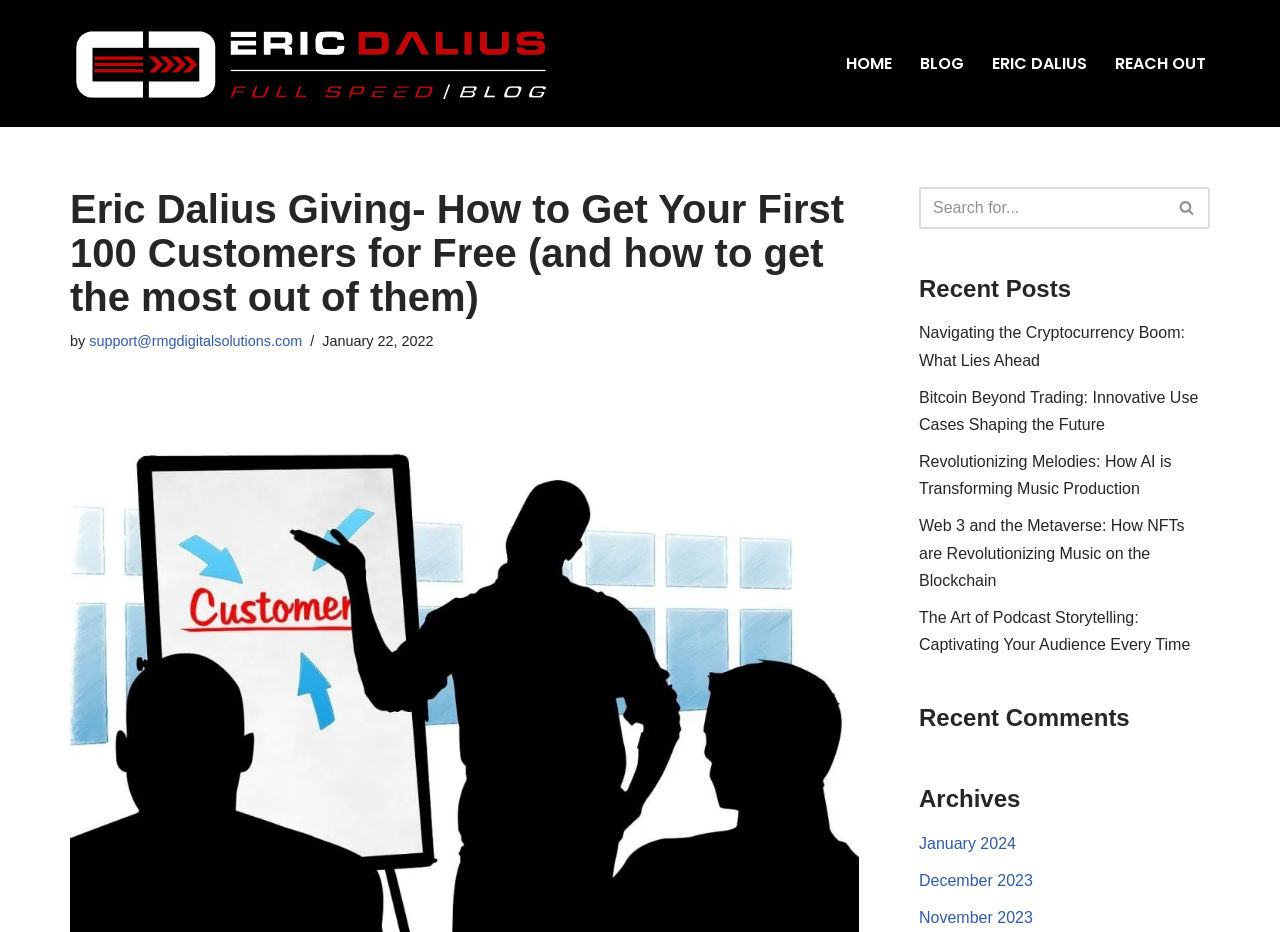From the image, can you give a detailed response to the question below:
What is the primary topic of this webpage?

The primary topic of this webpage is getting the first 100 customers, which can be inferred from the title 'Eric Dalius Giving- How to Get Your First 100 Customers for Free (and how to get the most out of them)'.